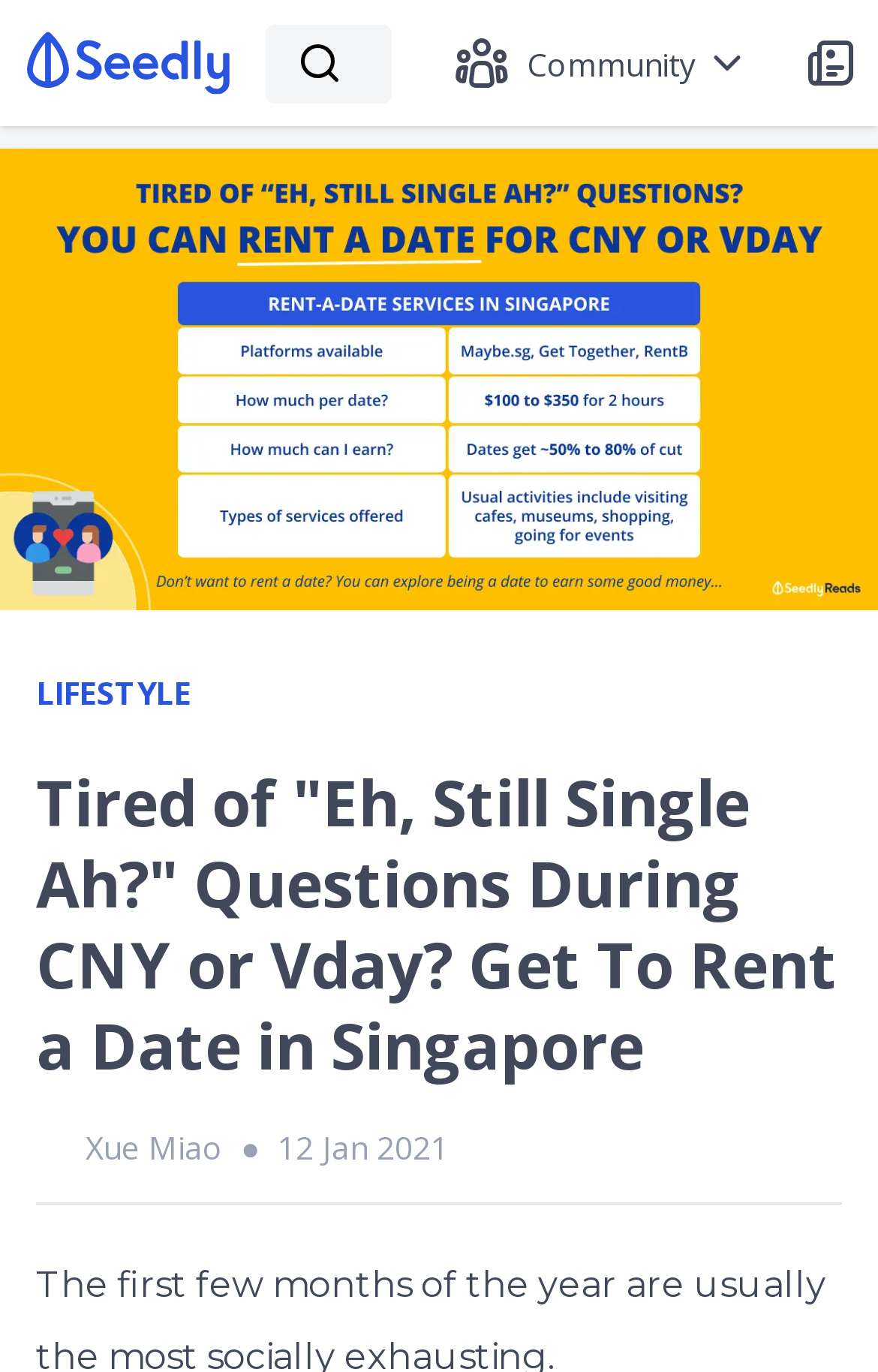Construct a comprehensive caption that outlines the webpage's structure and content.

The webpage appears to be an article discussing the concept of renting a date or companion, particularly in Singapore. At the top of the page, there is a prominent image with the title "Rent-a-Date Singapore Services". Below the image, there is a link labeled "LIFESTYLE" situated on the left side of the page. 

The main heading of the article, "Tired of 'Eh, Still Single Ah?' Questions During CNY or Vday? Get To Rent a Date in Singapore", is located below the "LIFESTYLE" link and spans across most of the page. 

On the left side of the page, there is a link to the author's profile, "profile Xue Miao", accompanied by a small profile image. Next to the profile link, there is a bullet point symbol "●" and a timestamp "12 Jan 2021" indicating when the article was published.